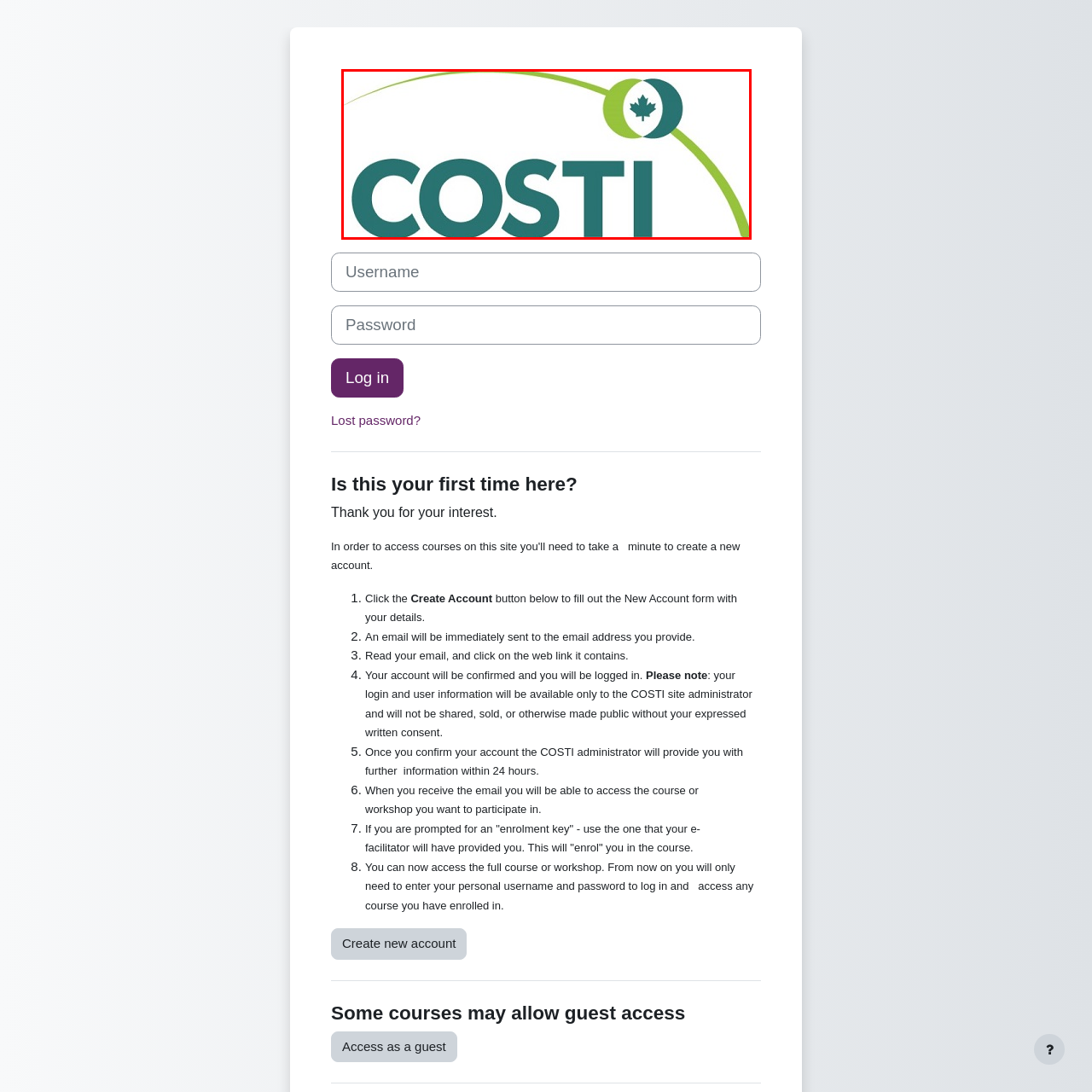What symbolizes Canadian identity in the logo?
Focus on the section of the image inside the red bounding box and offer an in-depth answer to the question, utilizing the information visible in the image.

In the center of the teal circle, a small maple leaf emblem is present, which represents Canadian identity and is a nod to the organization's roots.